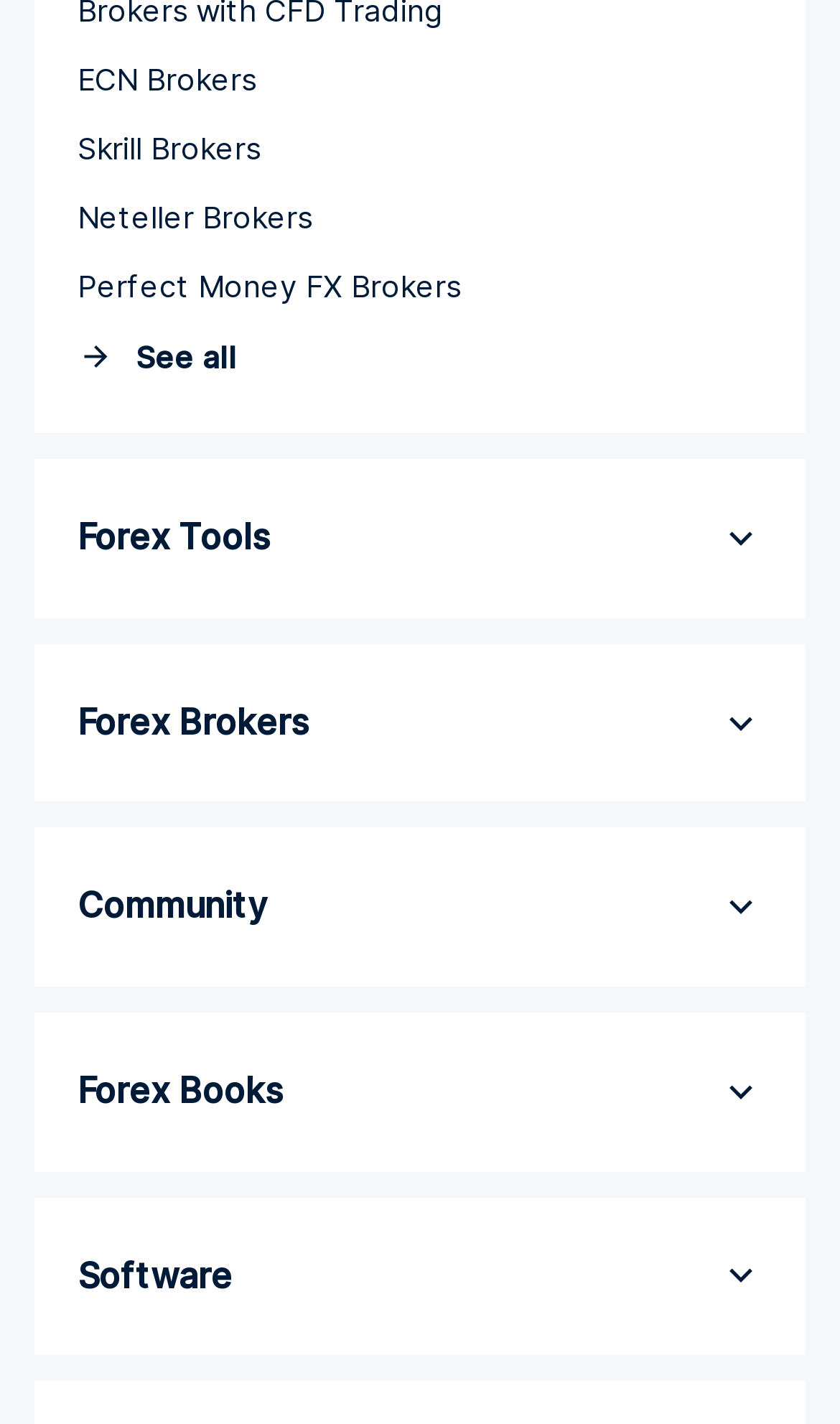Pinpoint the bounding box coordinates of the element you need to click to execute the following instruction: "Click on ECN Brokers". The bounding box should be represented by four float numbers between 0 and 1, in the format [left, top, right, bottom].

[0.092, 0.042, 0.305, 0.068]